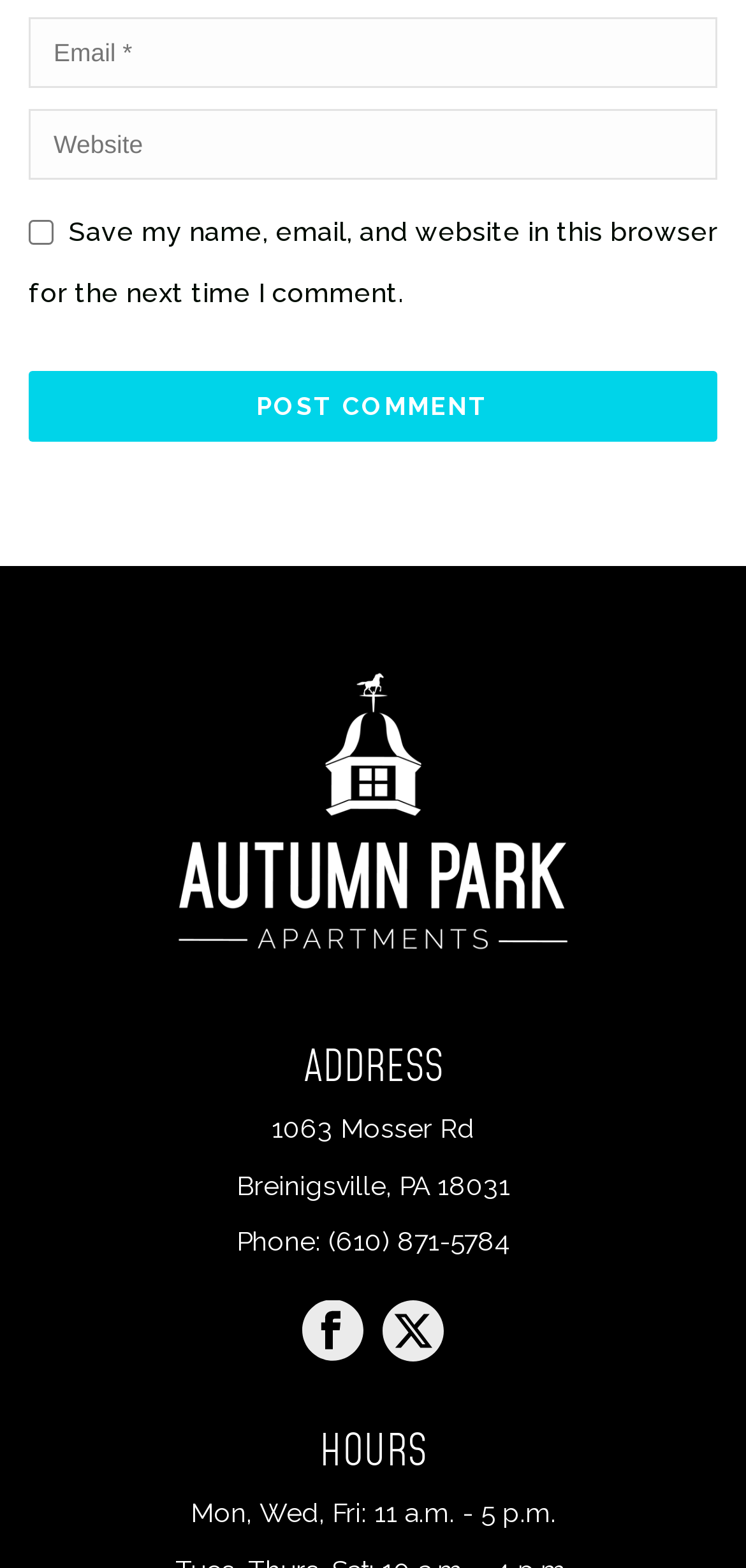Respond to the following question using a concise word or phrase: 
What is the phone number of Autumn Park?

(610) 871-5784